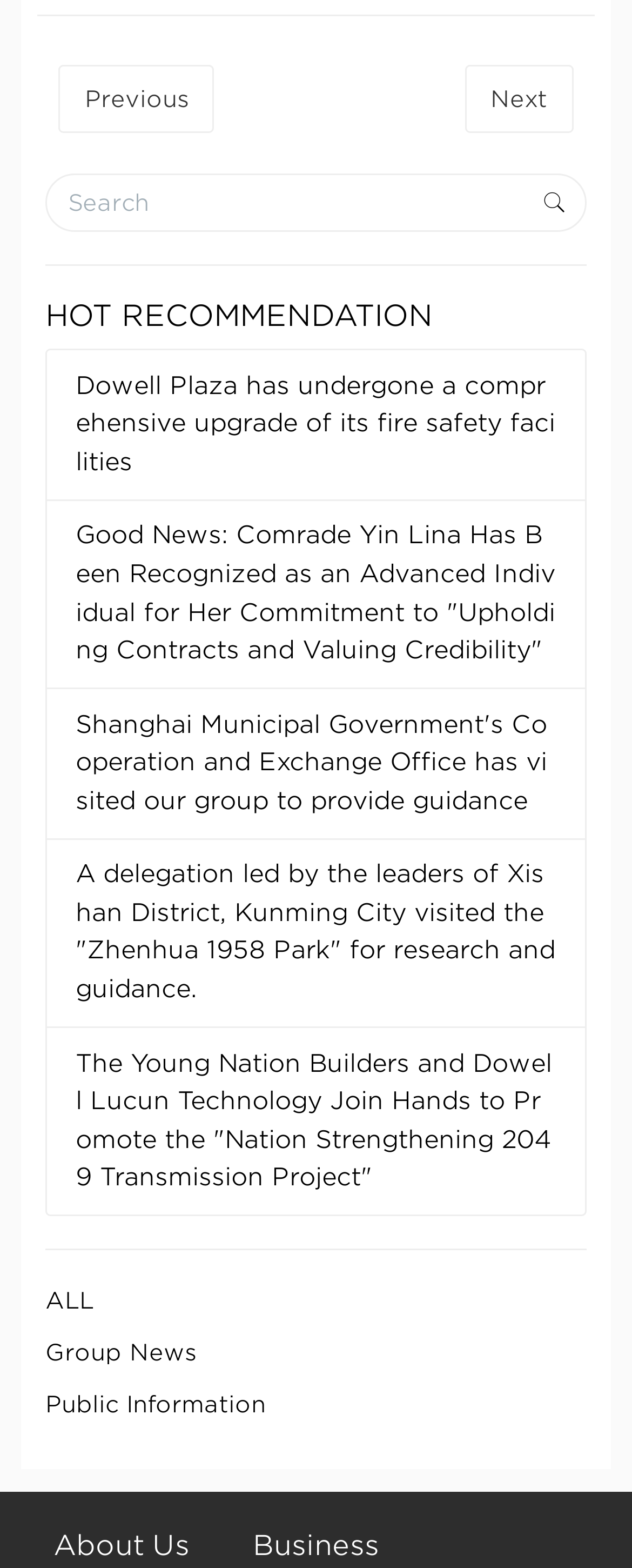Determine the bounding box coordinates (top-left x, top-left y, bottom-right x, bottom-right y) of the UI element described in the following text: name="searchword" placeholder="Search"

[0.072, 0.11, 0.928, 0.147]